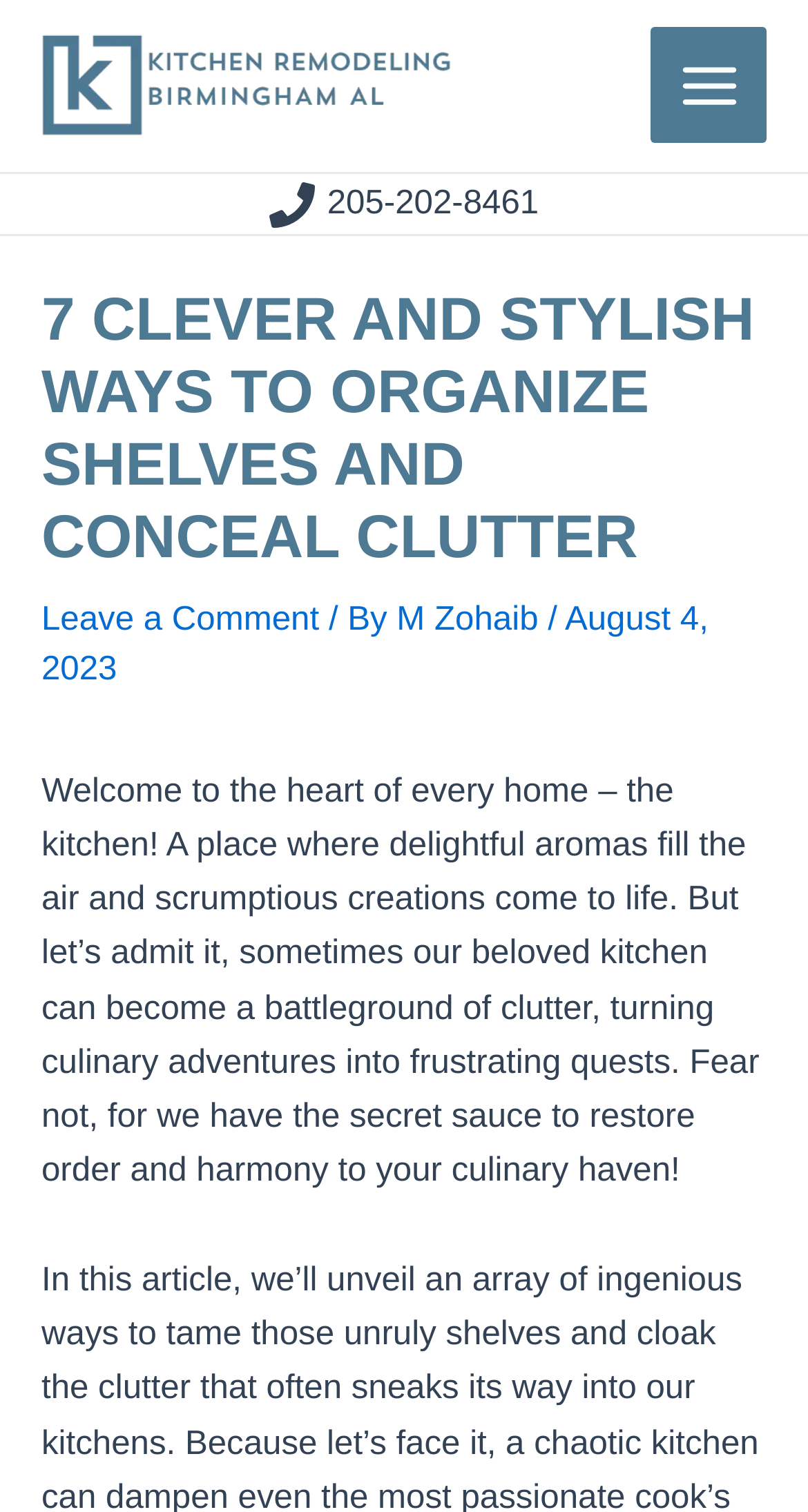Locate the bounding box coordinates for the element described below: "aria-label="Grey Facebook Icon"". The coordinates must be four float values between 0 and 1, formatted as [left, top, right, bottom].

None